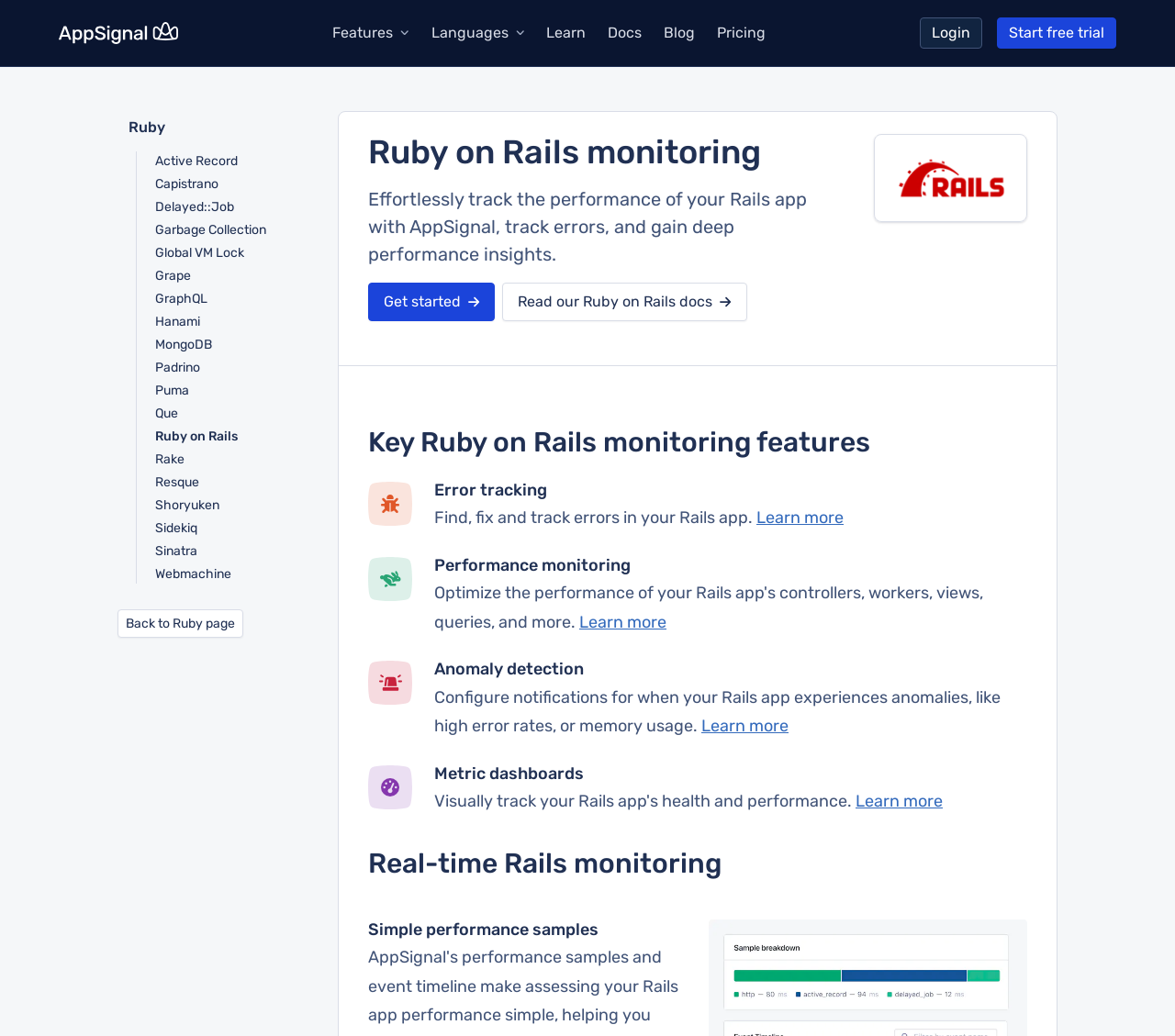Locate the bounding box coordinates of the clickable part needed for the task: "Learn more about error tracking".

[0.644, 0.49, 0.718, 0.51]